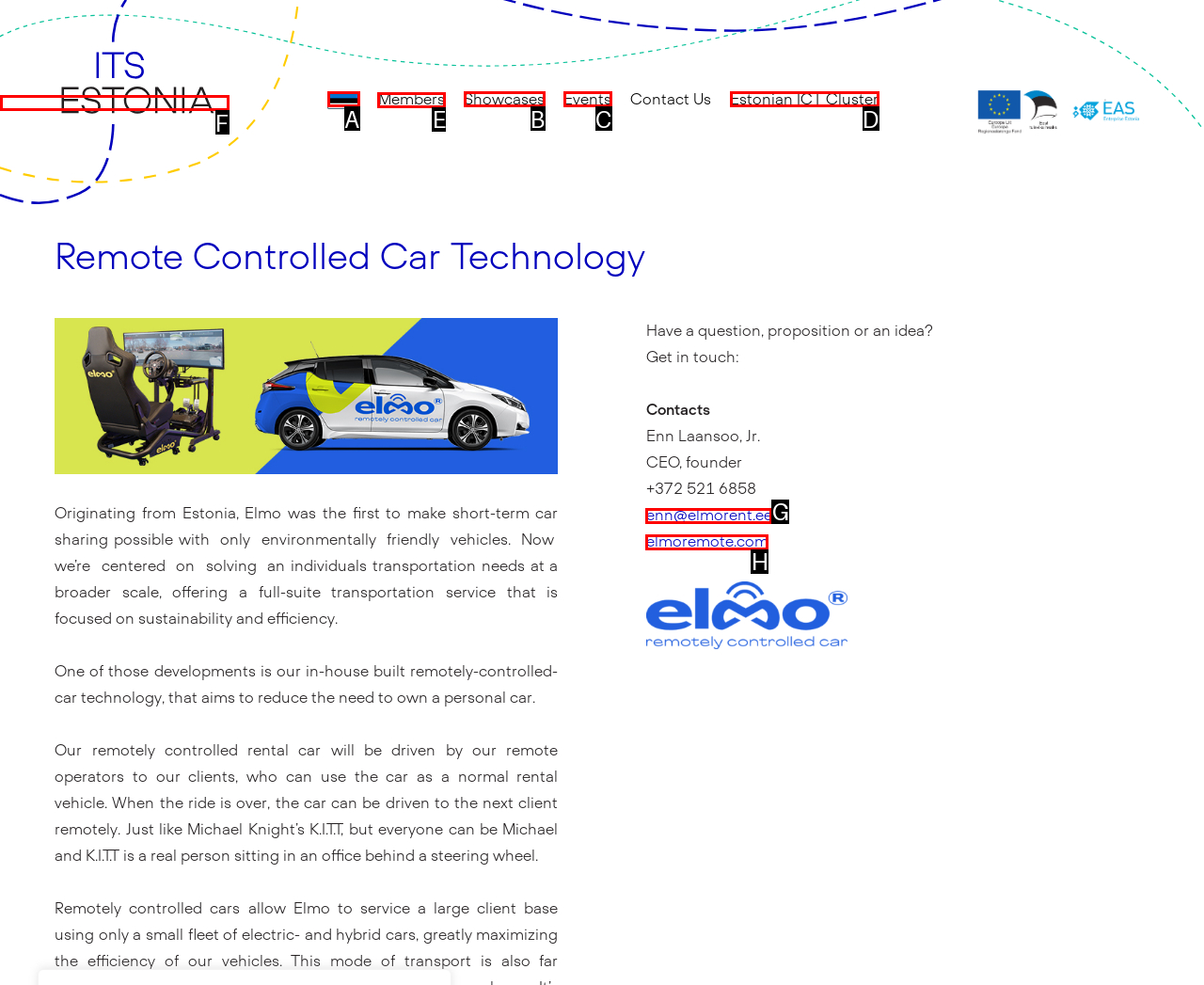Identify the correct UI element to click for the following task: Explore Members section Choose the option's letter based on the given choices.

E